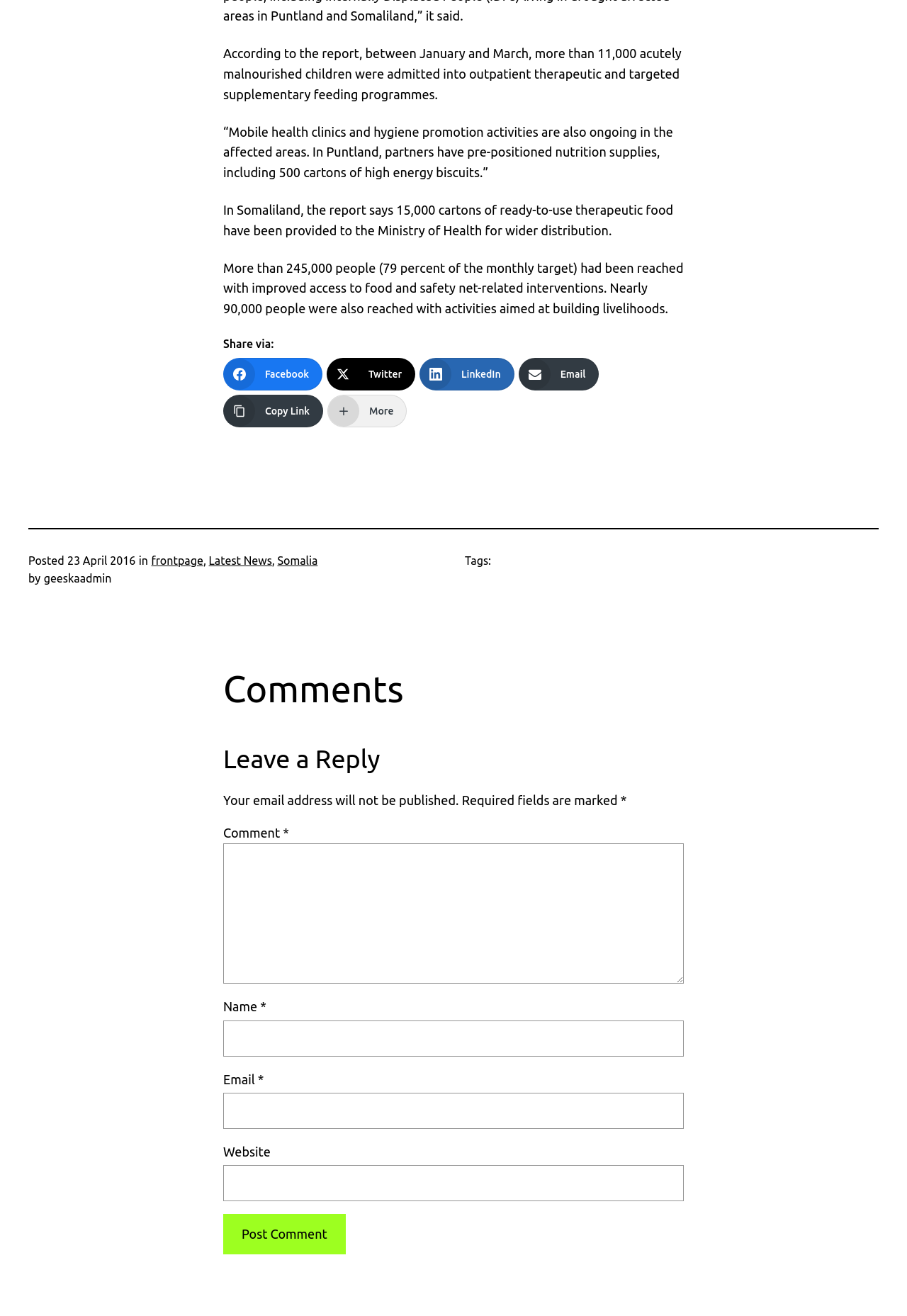Determine the bounding box coordinates of the target area to click to execute the following instruction: "Enter your name."

[0.246, 0.775, 0.754, 0.803]